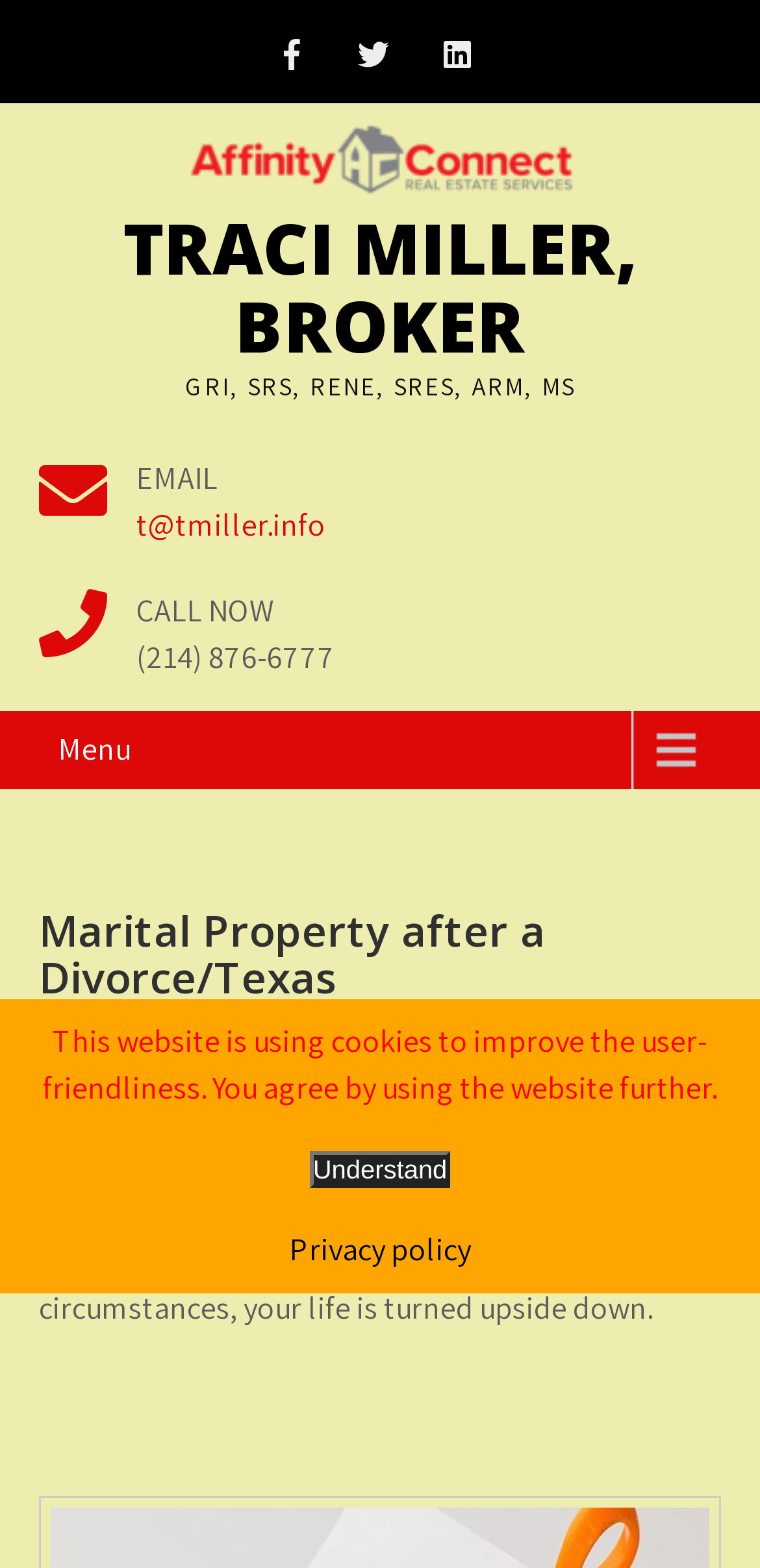Pinpoint the bounding box coordinates of the clickable area necessary to execute the following instruction: "Click the CALL NOW button". The coordinates should be given as four float numbers between 0 and 1, namely [left, top, right, bottom].

[0.179, 0.377, 0.362, 0.403]